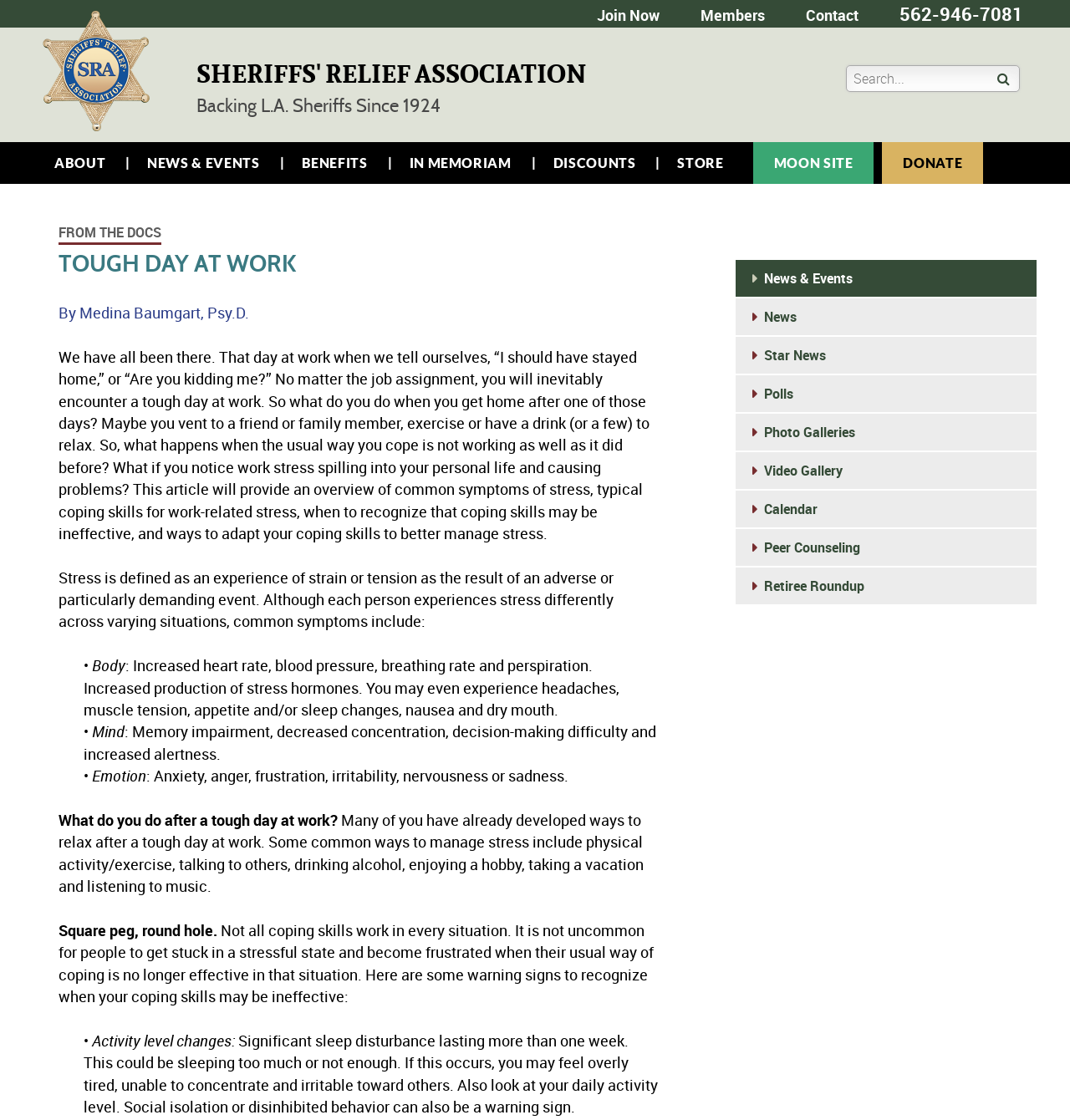What is the author of the article?
Kindly give a detailed and elaborate answer to the question.

The author of the article can be found in the static text 'By Medina Baumgart, Psy.D.' with a bounding box coordinate of [0.055, 0.27, 0.233, 0.288]. The author is mentioned below the heading 'TOUGH DAY AT WORK'.